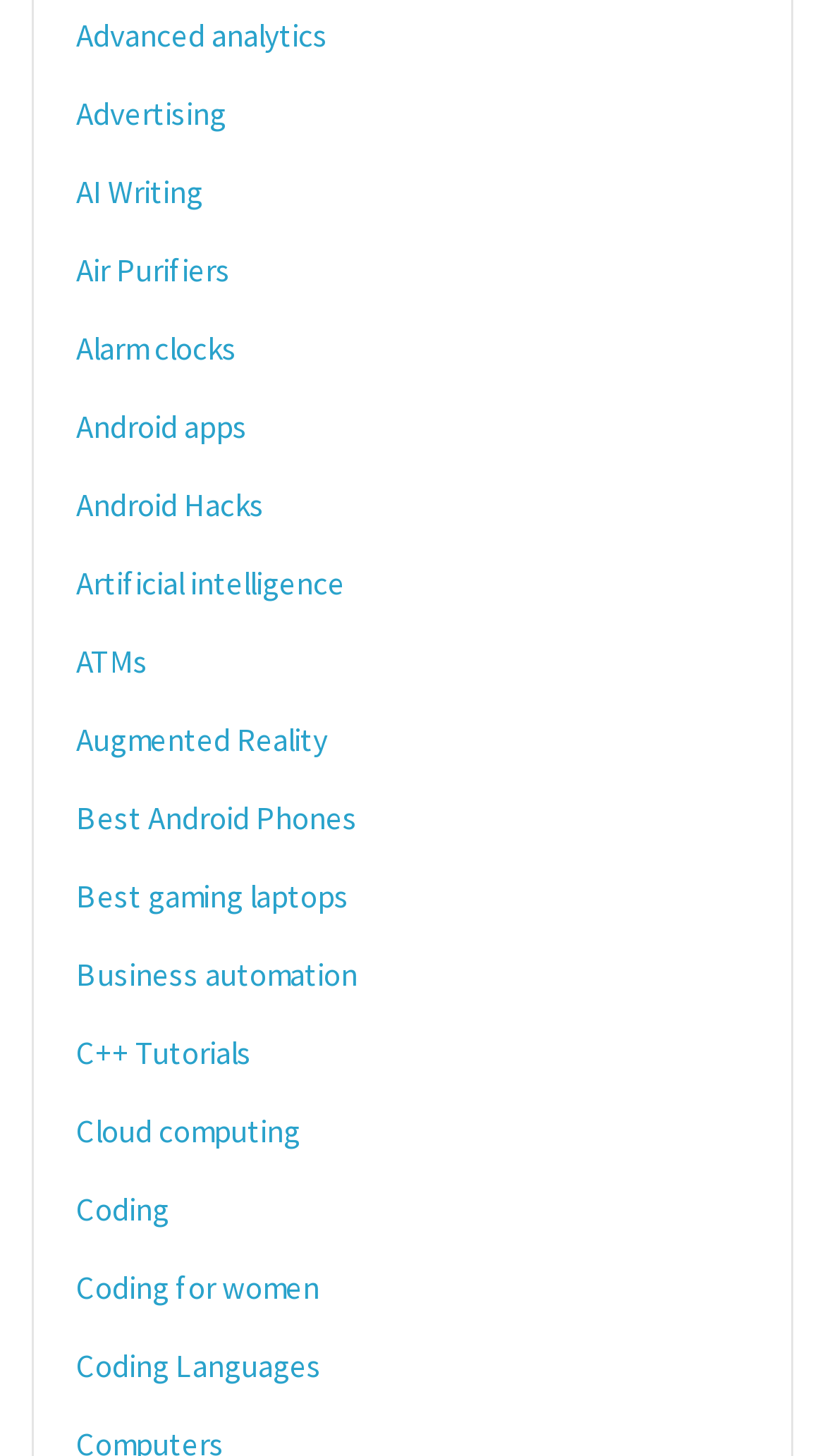Determine the bounding box for the UI element described here: "Coding for women".

[0.092, 0.871, 0.387, 0.898]